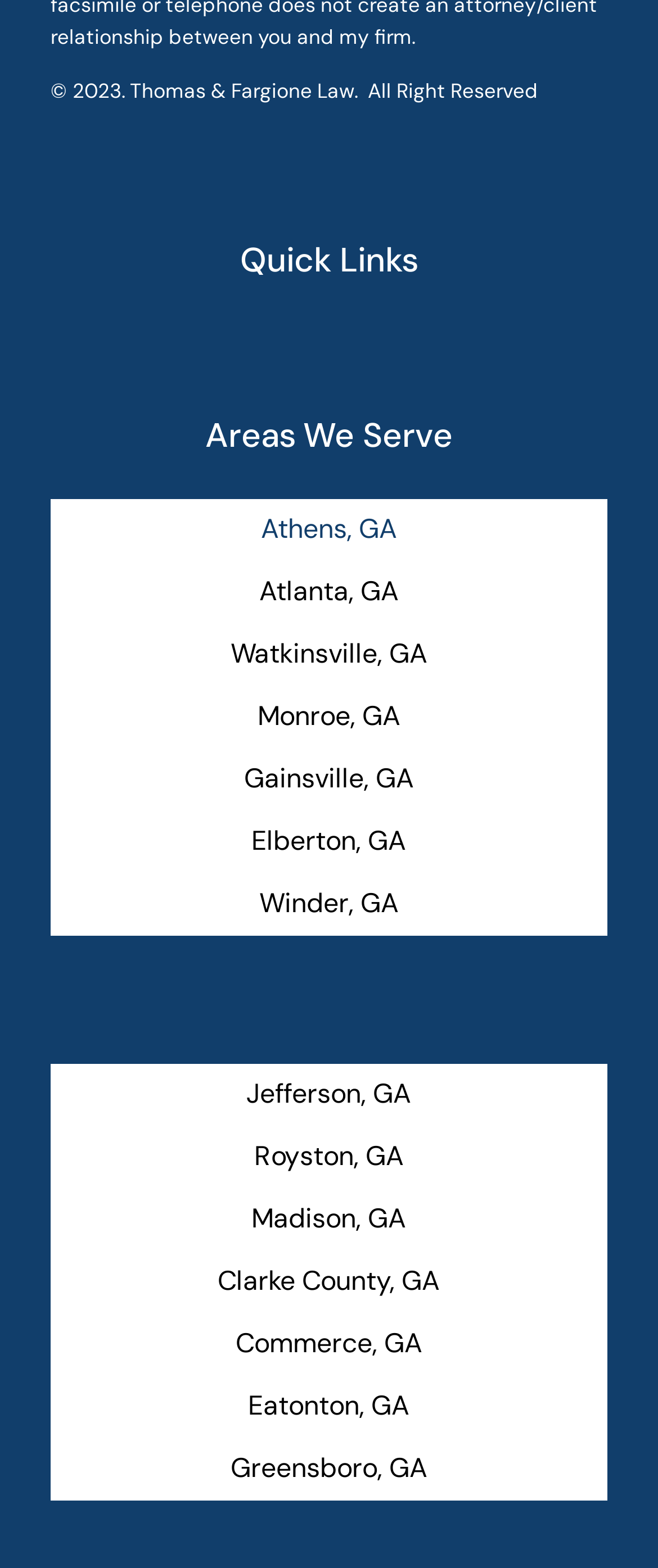Identify the coordinates of the bounding box for the element that must be clicked to accomplish the instruction: "Go to 'Contact'".

None